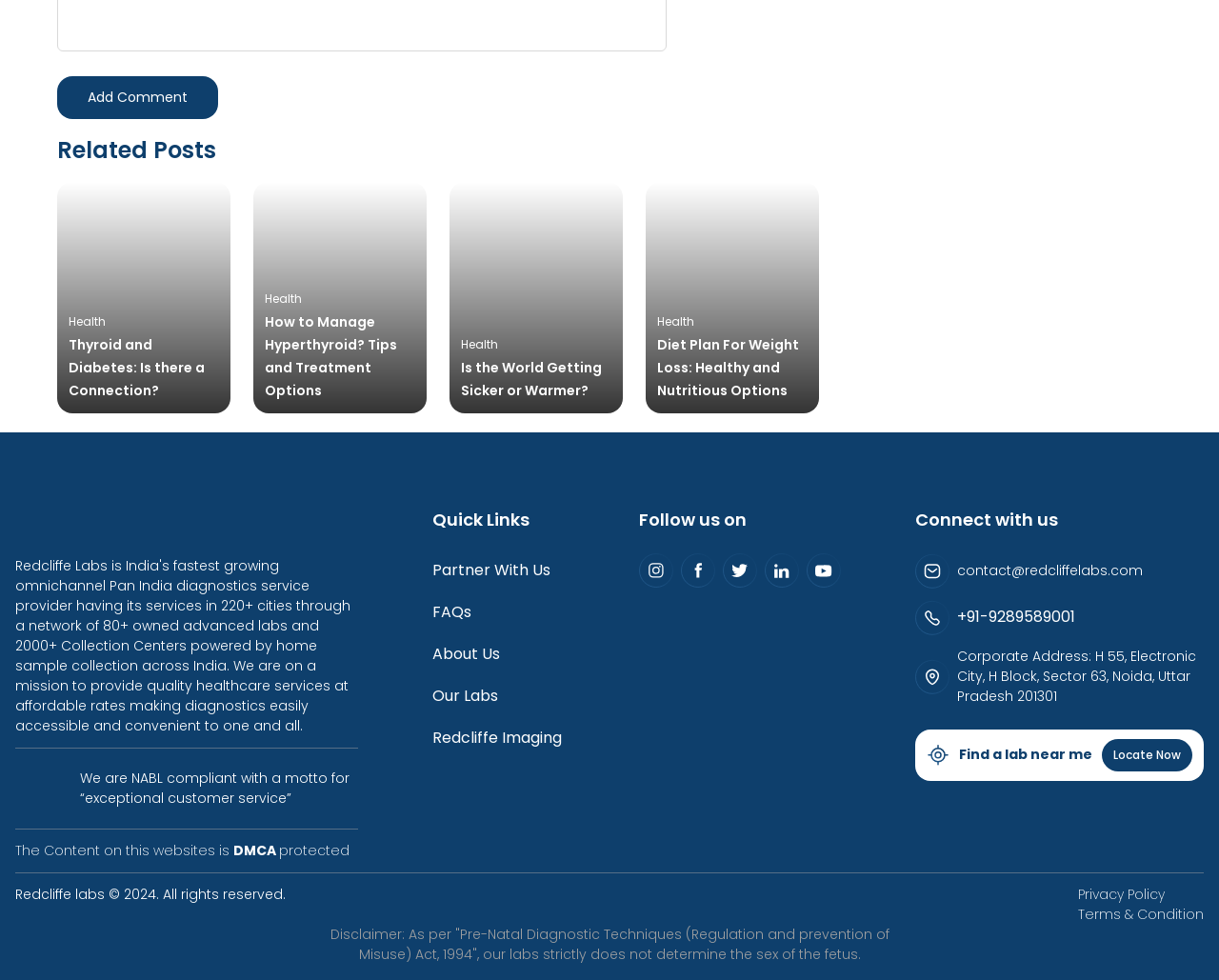What is the topic of the related posts?
Could you please answer the question thoroughly and with as much detail as possible?

The related posts section contains four links with images and captions. The captions of the images all relate to health topics, such as 'Thyroid and Diabetes', 'How to Manage Hyperthyroid', and 'Diet Plan For Weight Loss'. Therefore, the topic of the related posts is health.